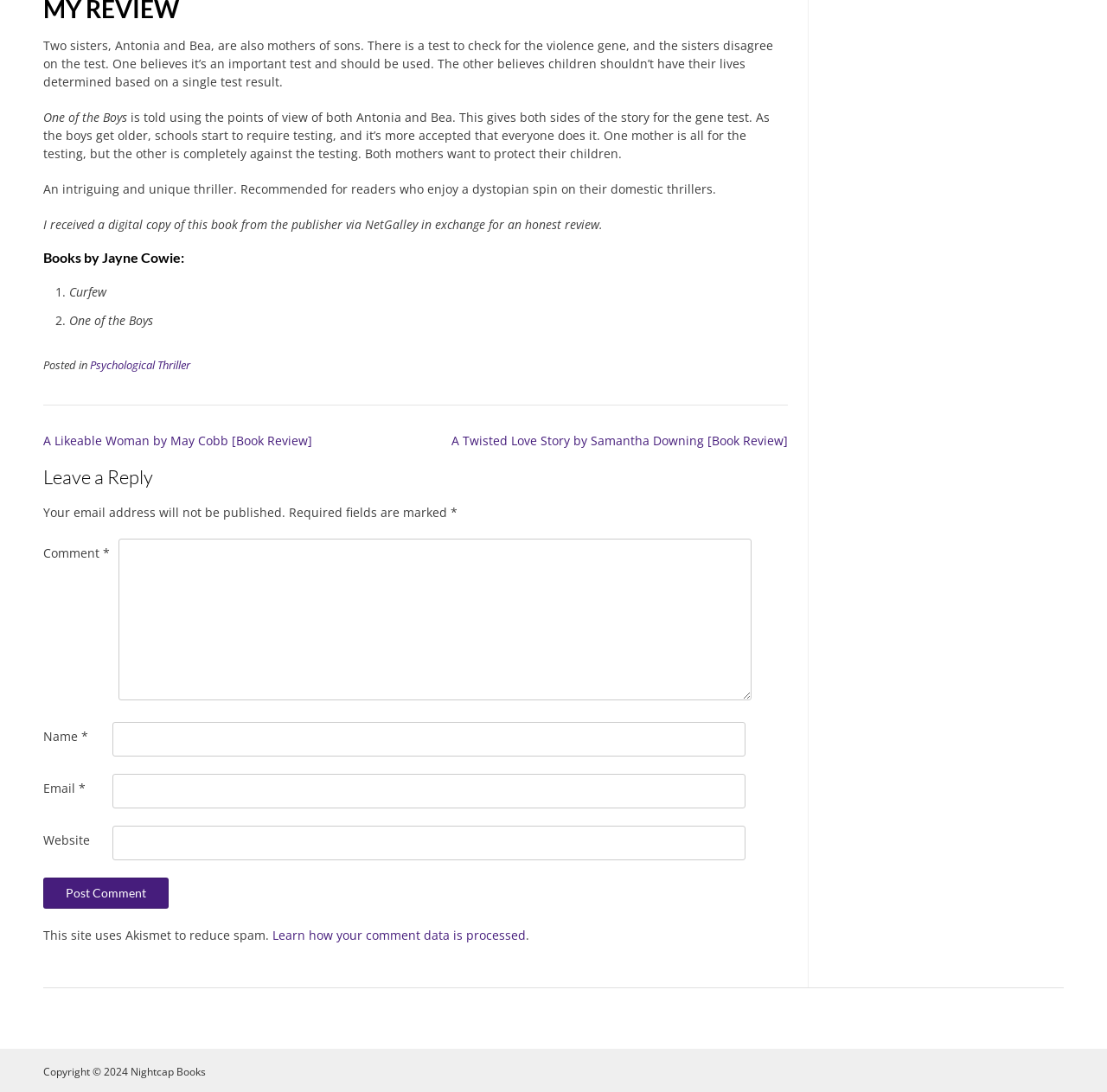What is the name of the author of the book 'Curfew'?
Look at the image and answer the question using a single word or phrase.

Jayne Cowie